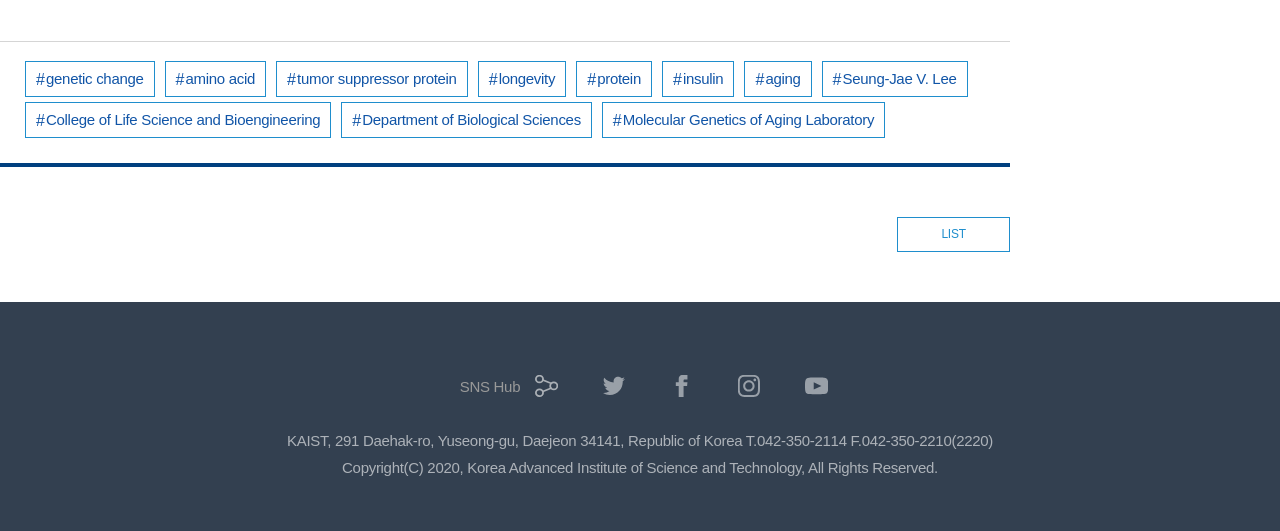Answer the question briefly using a single word or phrase: 
What social media platforms are available?

Twitter, Facebook, Instagram, YouTube